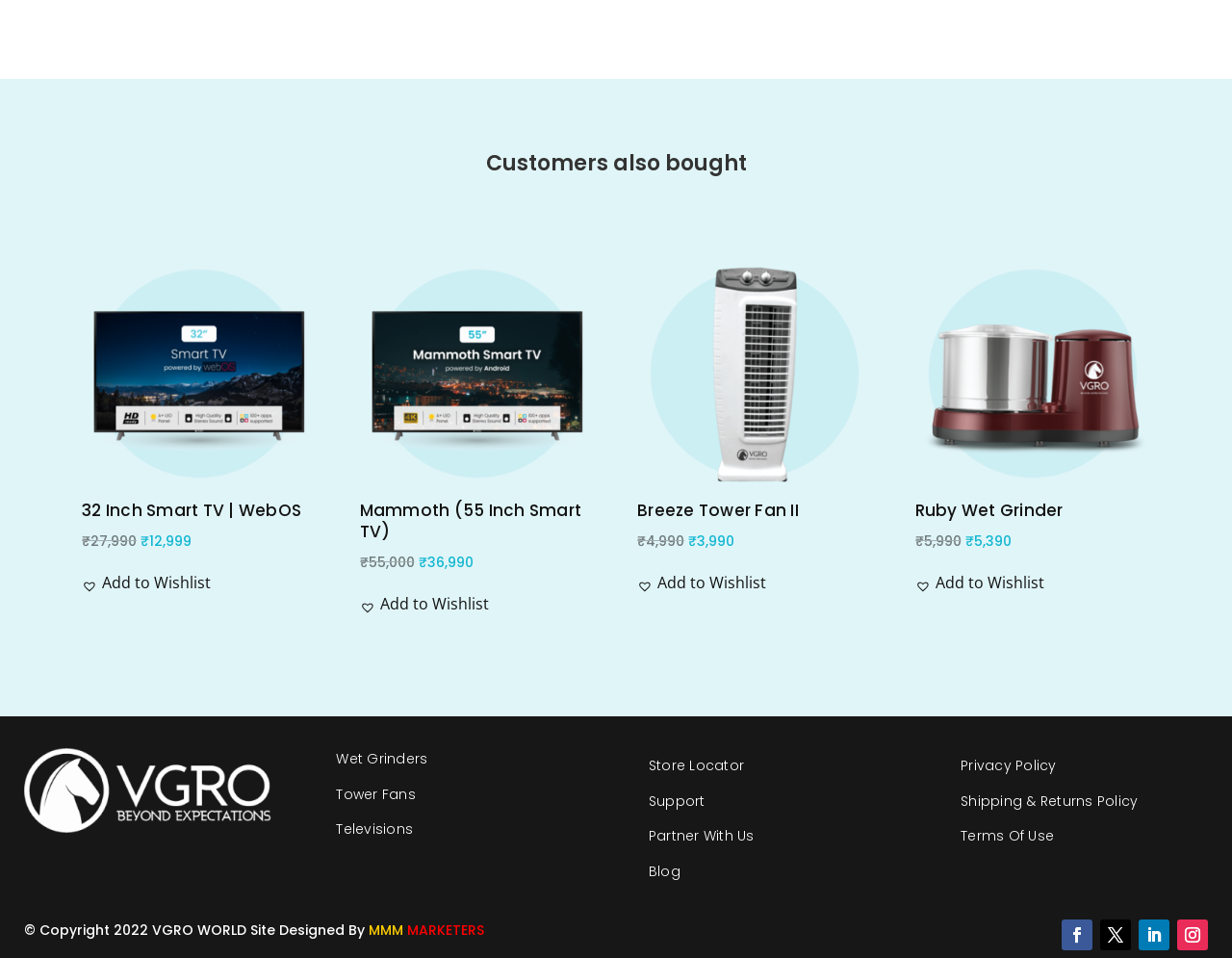Pinpoint the bounding box coordinates of the clickable element needed to complete the instruction: "Go to Store Locator". The coordinates should be provided as four float numbers between 0 and 1: [left, top, right, bottom].

[0.526, 0.791, 0.727, 0.818]